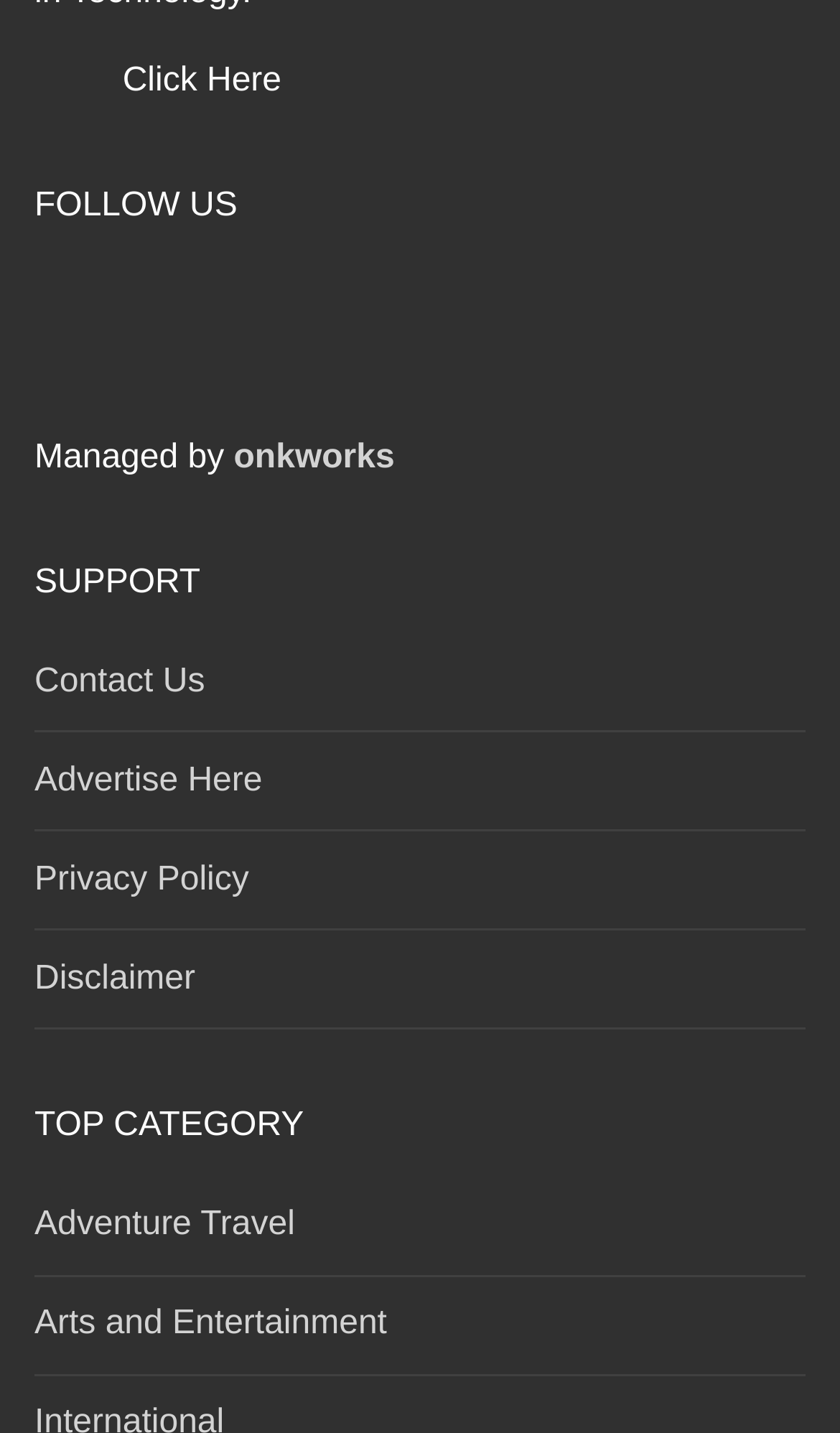Analyze the image and give a detailed response to the question:
What is the company name mentioned in the 'Managed by' section?

I found the company name 'onkworks' mentioned in the 'Managed by' section, which is indicated by the link element with the same text.